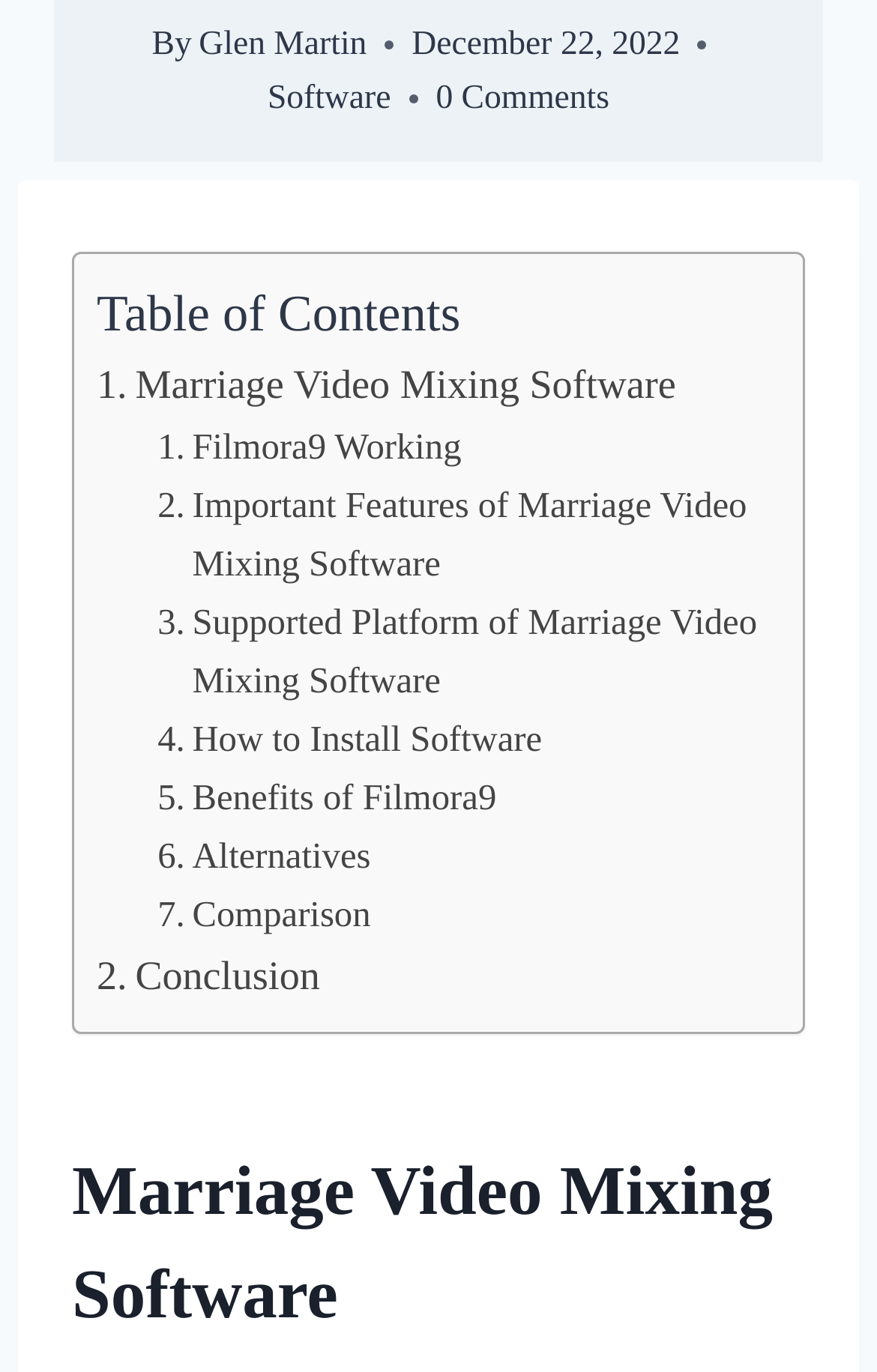Identify the bounding box coordinates for the UI element described as: "Filmora9 Working". The coordinates should be provided as four floats between 0 and 1: [left, top, right, bottom].

[0.18, 0.305, 0.537, 0.348]